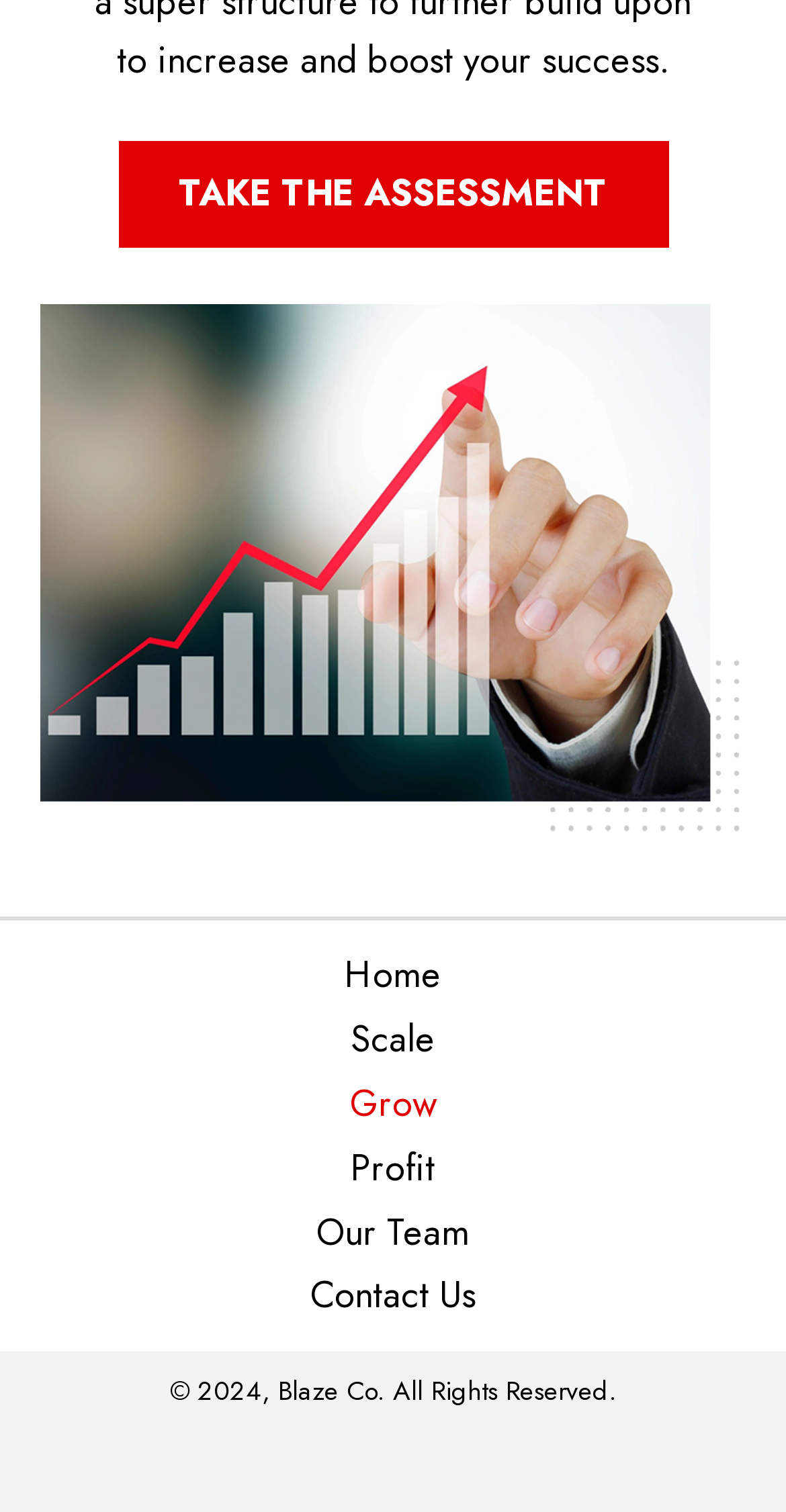Please identify the bounding box coordinates of the element on the webpage that should be clicked to follow this instruction: "Visit the Scale page". The bounding box coordinates should be given as four float numbers between 0 and 1, formatted as [left, top, right, bottom].

[0.446, 0.67, 0.554, 0.705]